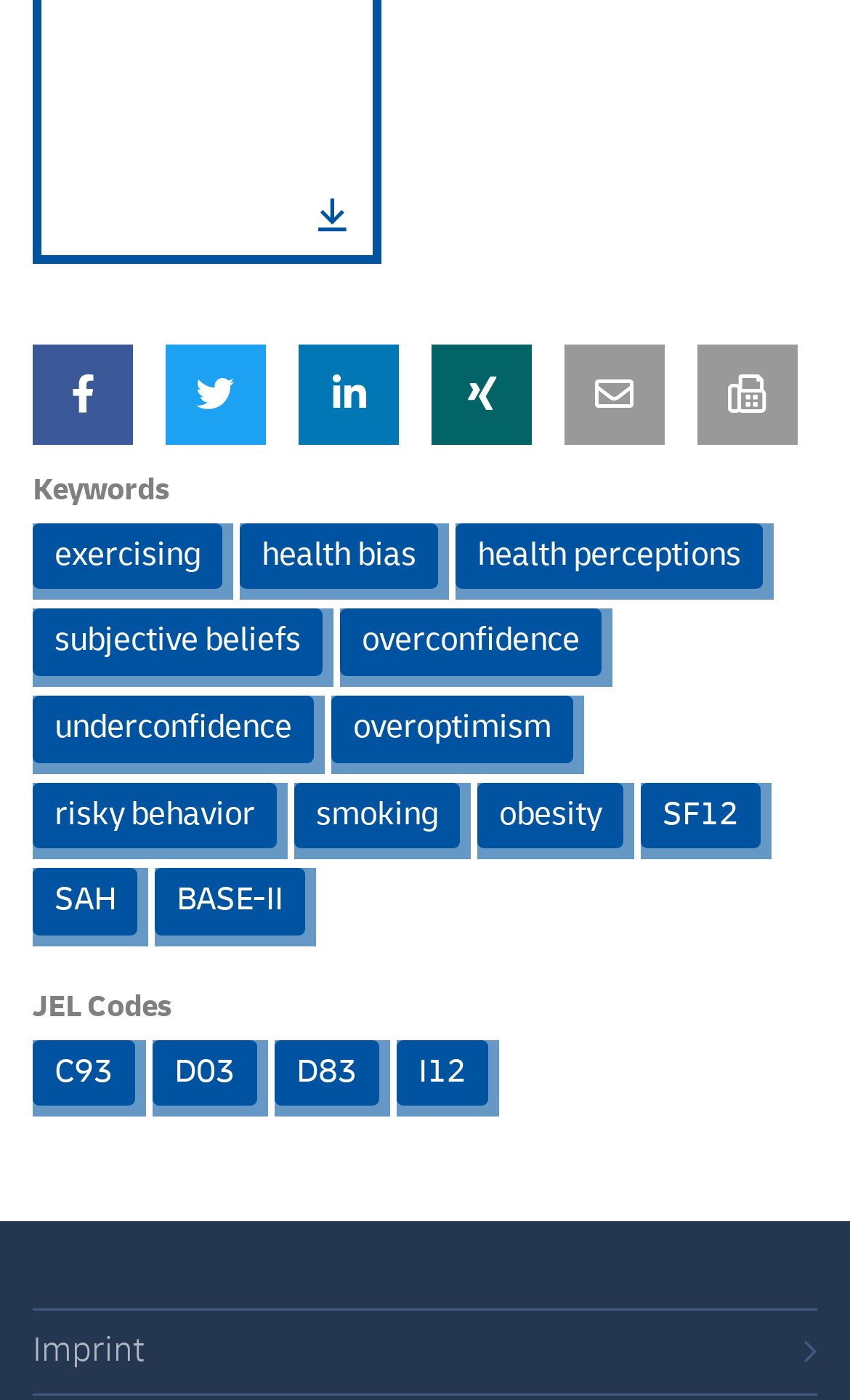Refer to the image and provide an in-depth answer to the question:
What are the categories listed under Keywords?

By examining the links under the 'Keywords' heading, we can identify three categories: health-related terms like 'exercising', 'health bias', and 'obesity'; belief-related terms like 'subjective beliefs', 'overconfidence', and 'underconfidence'; and behavior-related terms like 'risky behavior' and 'smoking'.